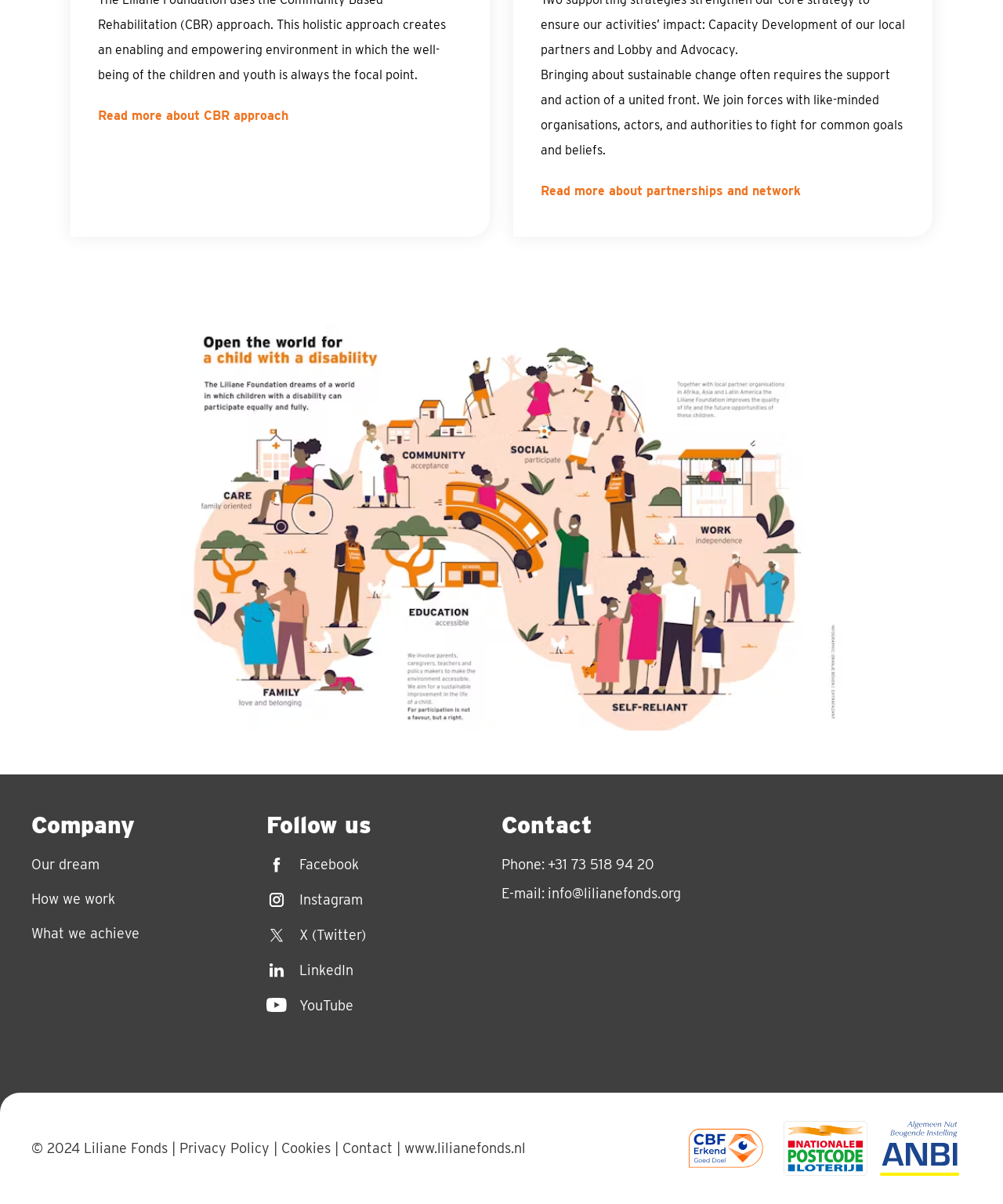Please give the bounding box coordinates of the area that should be clicked to fulfill the following instruction: "Visit our Facebook page". The coordinates should be in the format of four float numbers from 0 to 1, i.e., [left, top, right, bottom].

[0.262, 0.709, 0.475, 0.727]